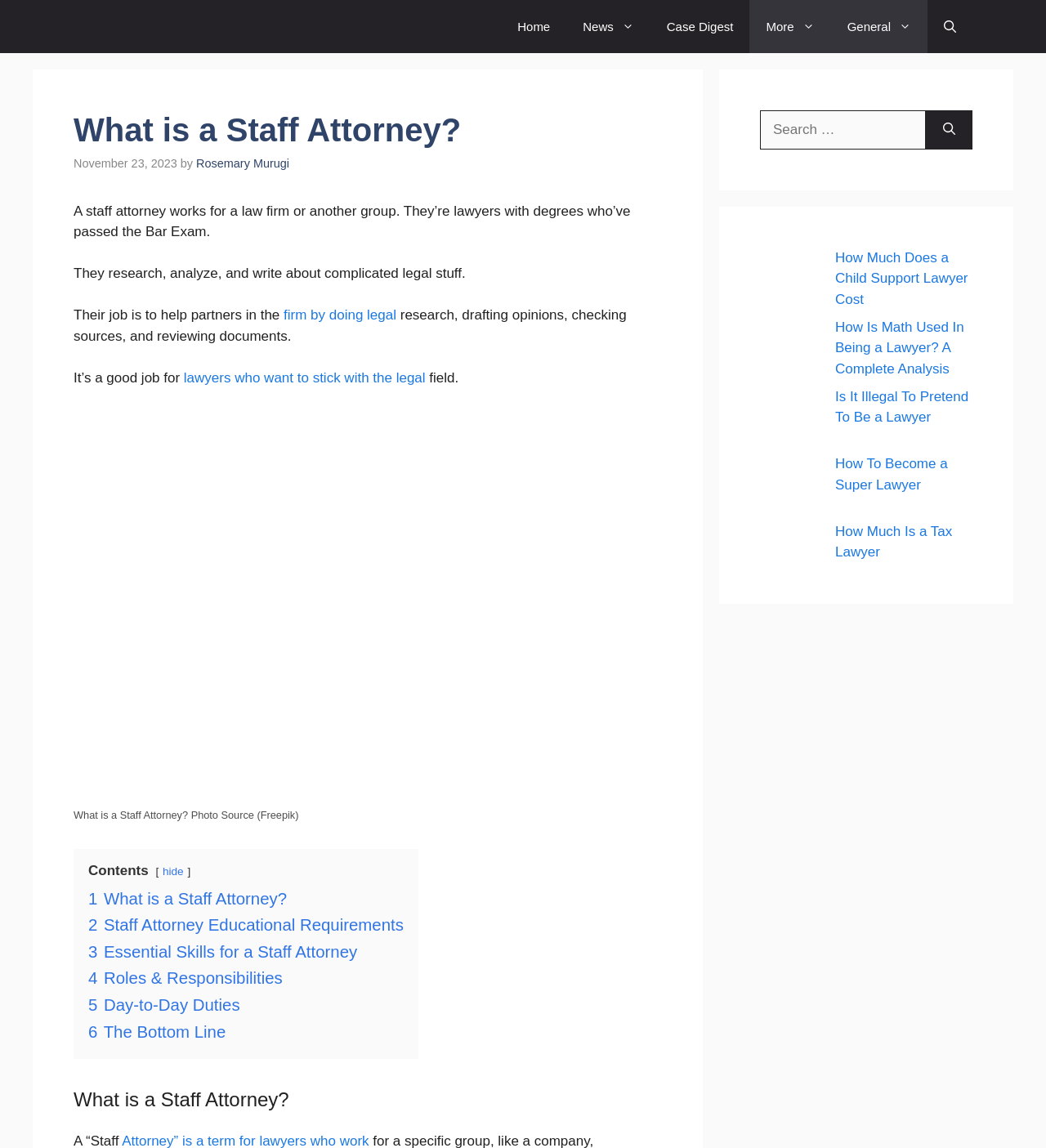Please identify the bounding box coordinates of the region to click in order to complete the given instruction: "Open the 'Case Digest' page". The coordinates should be four float numbers between 0 and 1, i.e., [left, top, right, bottom].

[0.622, 0.0, 0.717, 0.046]